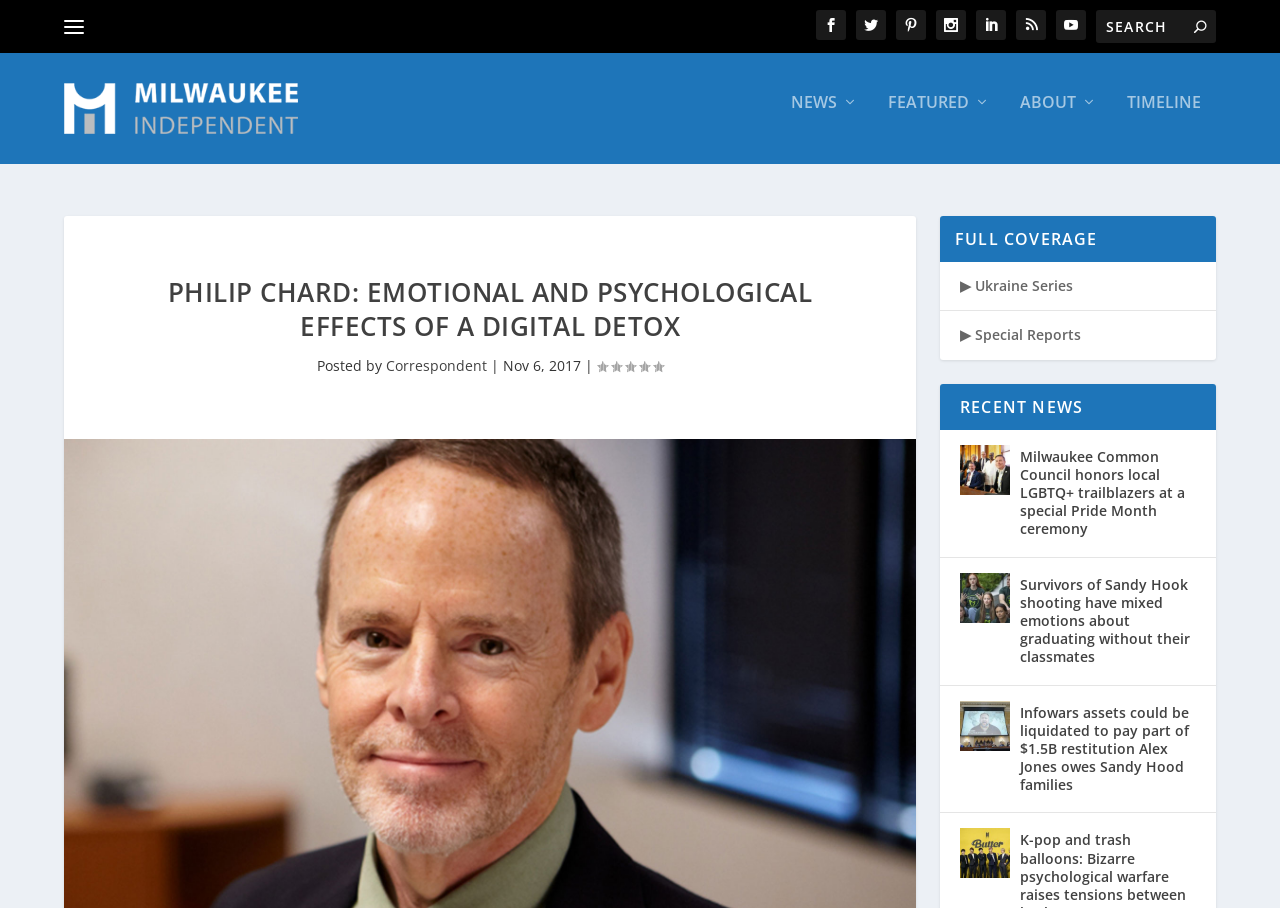Find the bounding box coordinates of the element to click in order to complete this instruction: "Read the article about Milwaukee Common Council honoring local LGBTQ+ trailblazers". The bounding box coordinates must be four float numbers between 0 and 1, denoted as [left, top, right, bottom].

[0.75, 0.475, 0.789, 0.53]